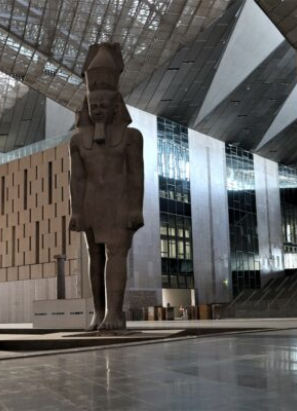What is the material of the floor in the background?
Look at the screenshot and respond with one word or a short phrase.

Polished stone